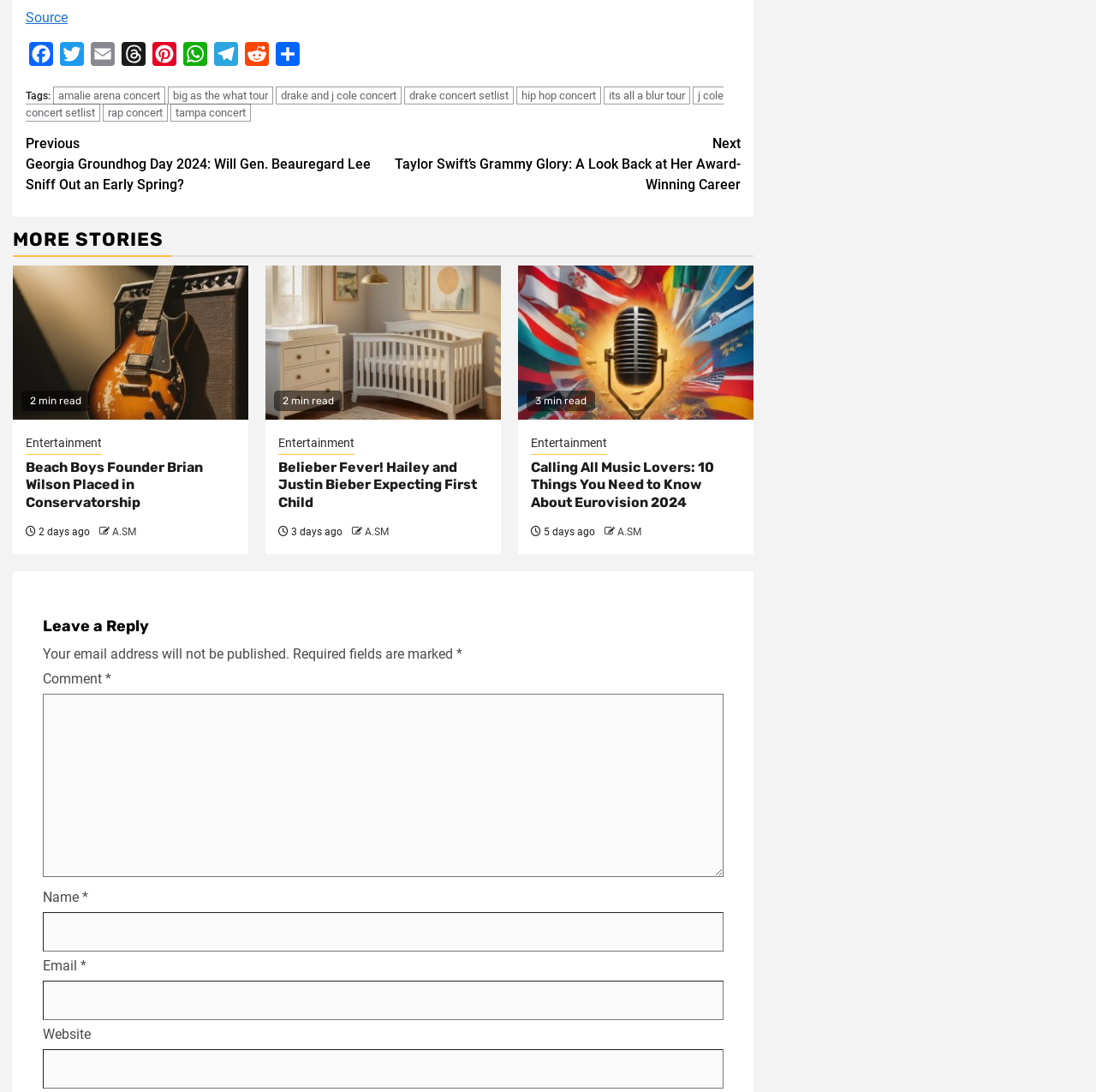How many minutes does it take to read the third article?
Please use the image to provide a one-word or short phrase answer.

3 min